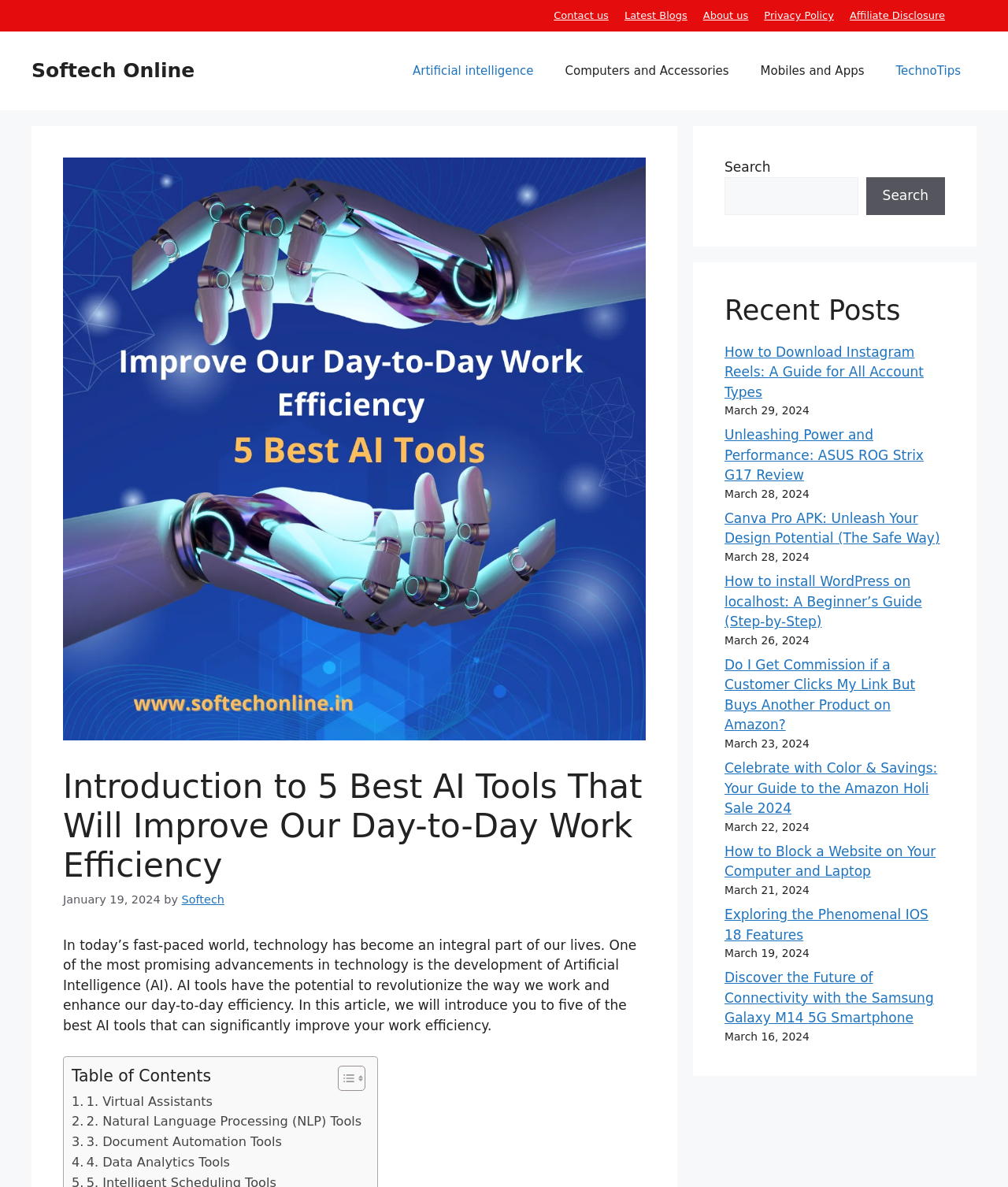Can you determine the bounding box coordinates of the area that needs to be clicked to fulfill the following instruction: "Click on Contact us"?

[0.549, 0.008, 0.604, 0.018]